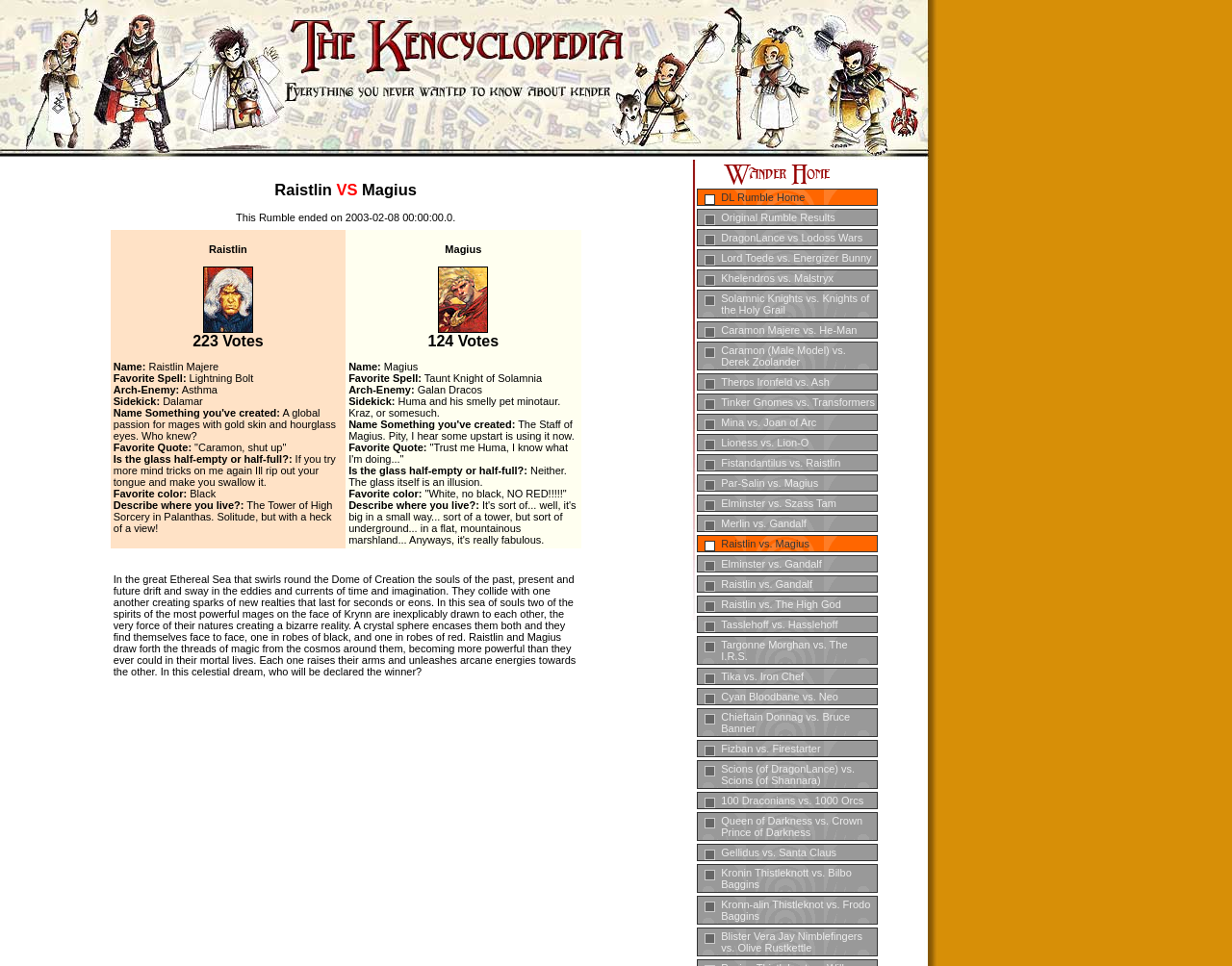Please specify the bounding box coordinates for the clickable region that will help you carry out the instruction: "View the Wander Home page".

[0.566, 0.185, 0.697, 0.197]